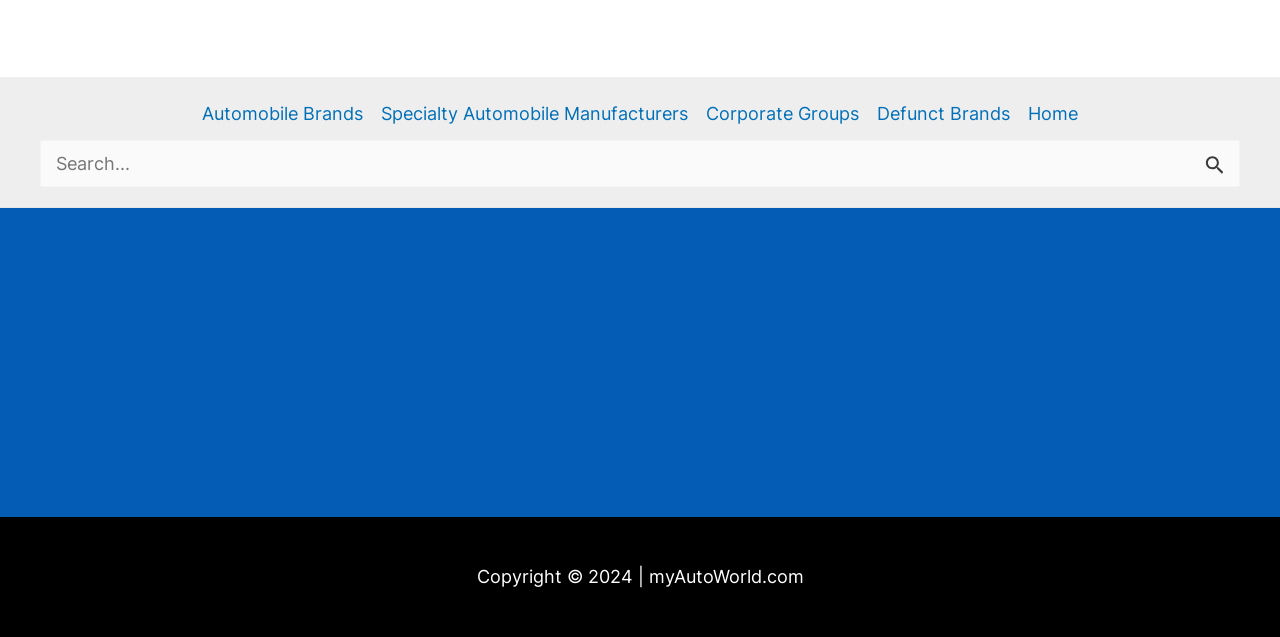Find the bounding box coordinates corresponding to the UI element with the description: "Defunct Brands". The coordinates should be formatted as [left, top, right, bottom], with values as floats between 0 and 1.

[0.678, 0.152, 0.796, 0.205]